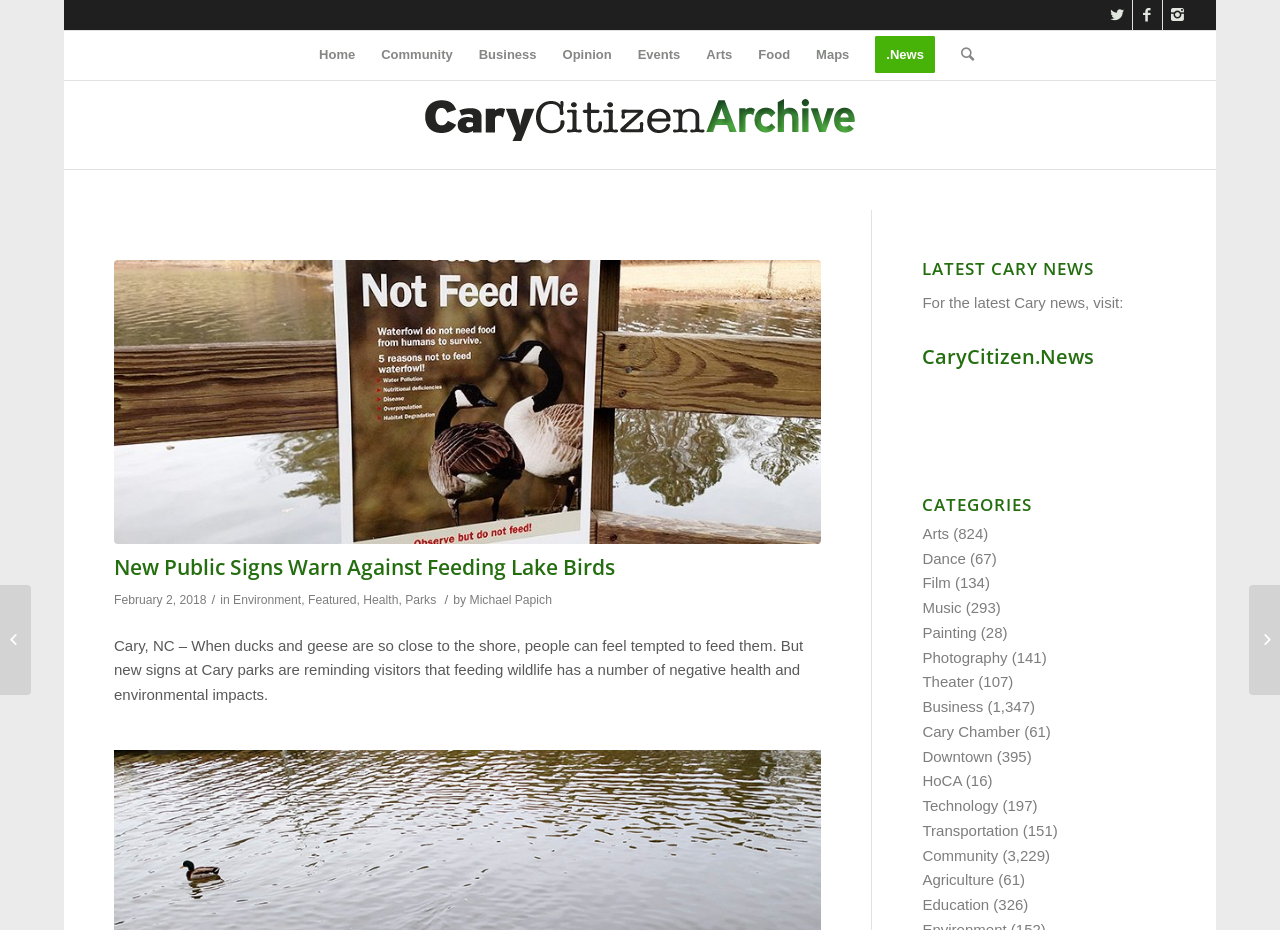Please mark the clickable region by giving the bounding box coordinates needed to complete this instruction: "Check the latest Cary news".

[0.721, 0.316, 0.878, 0.334]